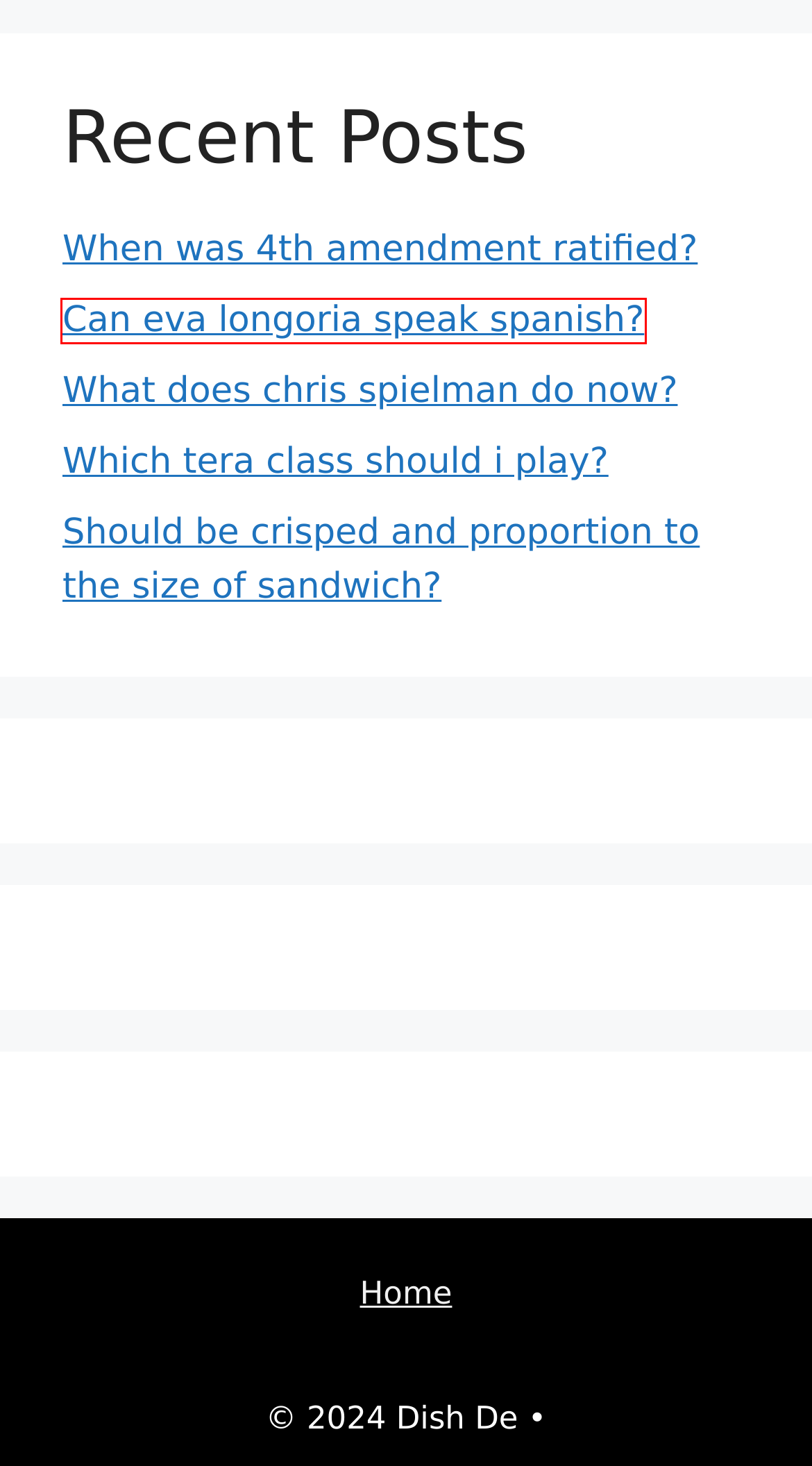Given a webpage screenshot with a red bounding box around a UI element, choose the webpage description that best matches the new webpage after clicking the element within the bounding box. Here are the candidates:
A. Is quintessa a autobot? - Dish De
B. Does dan die in roseanne? - Dish De
C. What does chris spielman do now? - Dish De
D. Can eva longoria speak spanish? - Dish De
E. Uncategorized Archives - Dish De
F. Should be crisped and proportion to the size of sandwich? - Dish De
G. Which tera class should i play? - Dish De
H. When was 4th amendment ratified? - Dish De

D